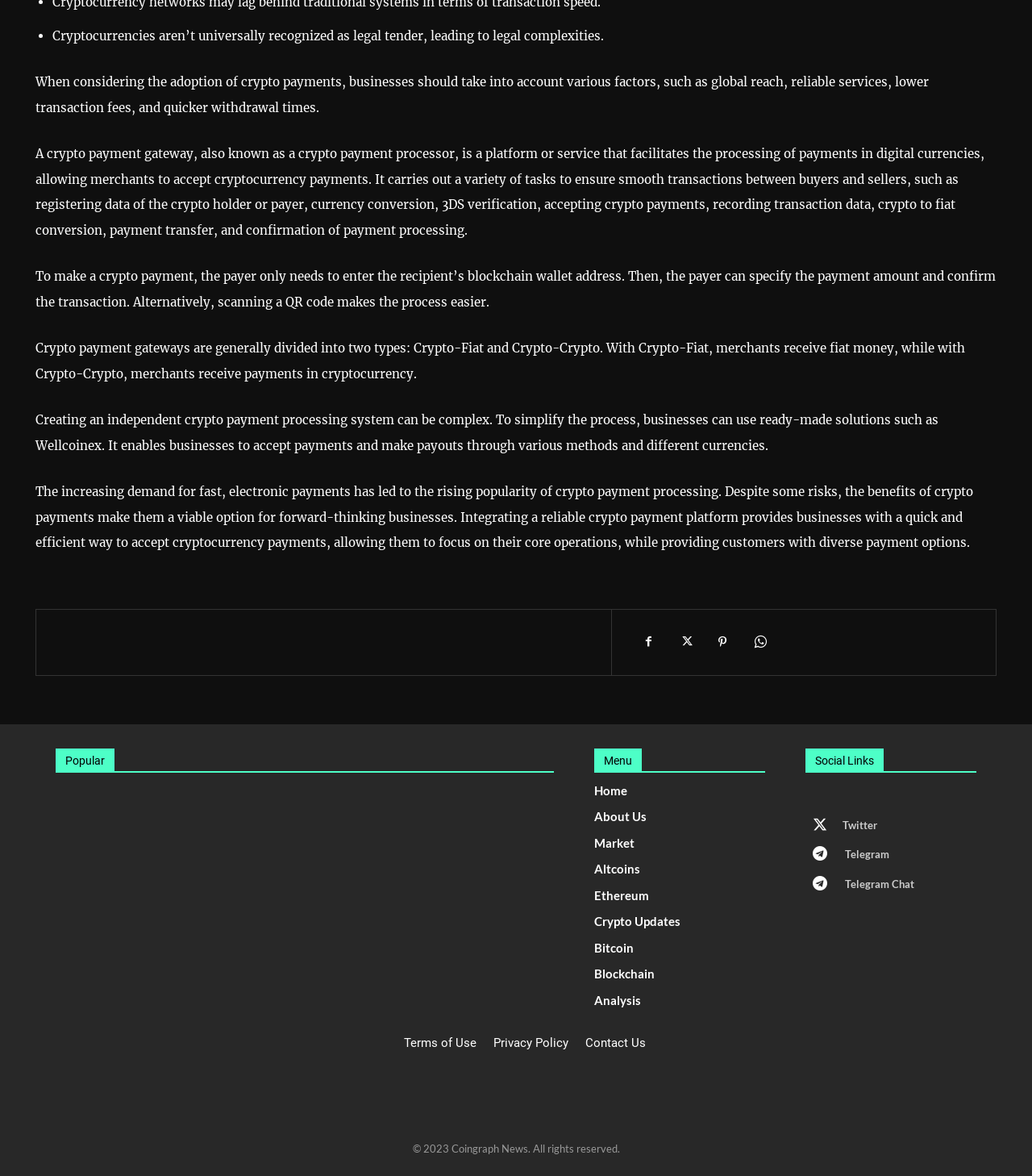Please respond to the question using a single word or phrase:
What is the copyright year of Coingraph News?

2023